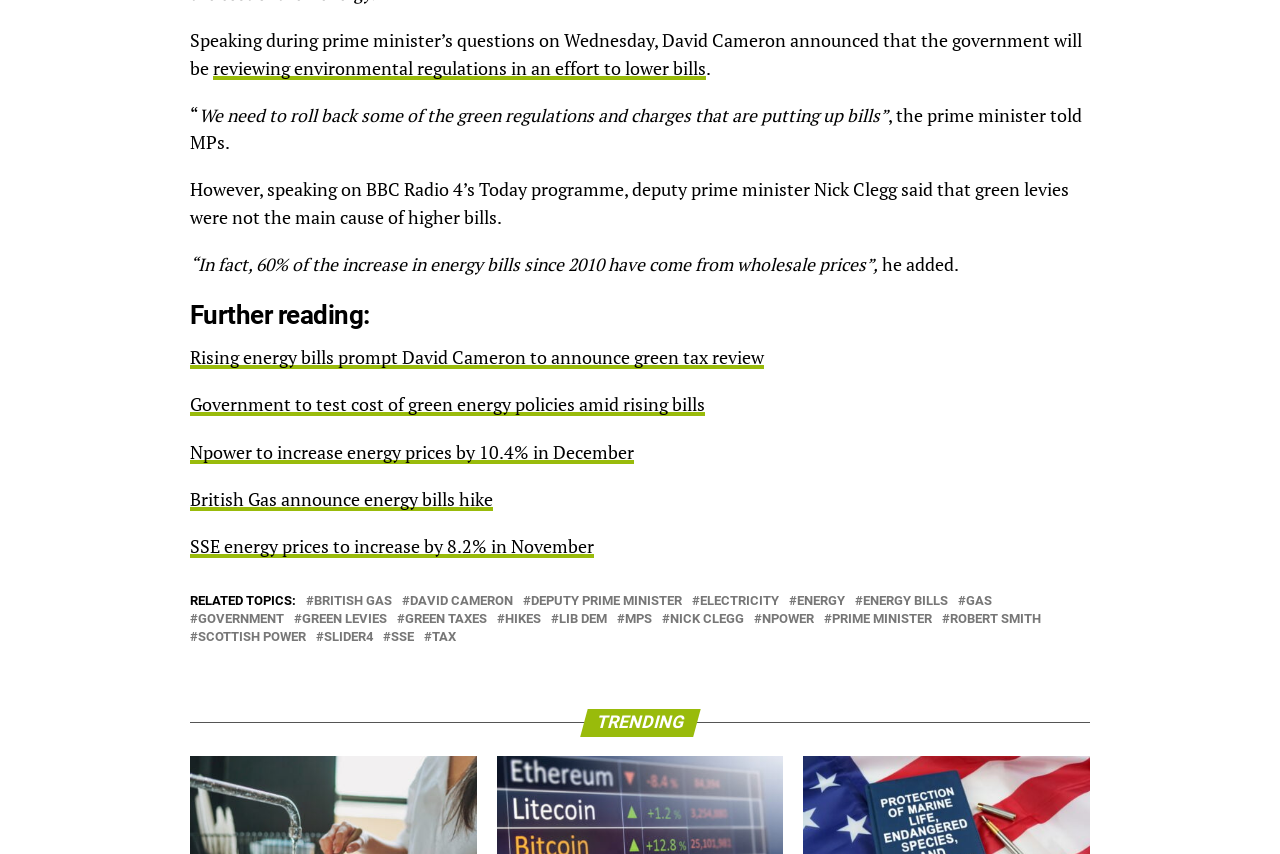Determine the bounding box for the described UI element: "British Gas".

[0.245, 0.697, 0.306, 0.712]